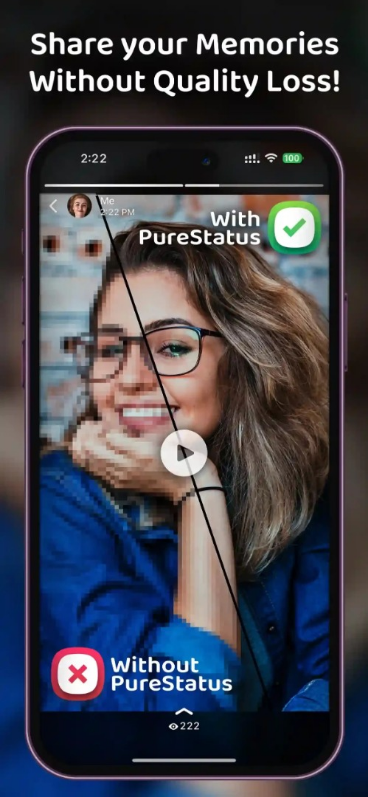What is the main selling point of Pure Status Mod APK?
Look at the image and answer the question with a single word or phrase.

No quality loss